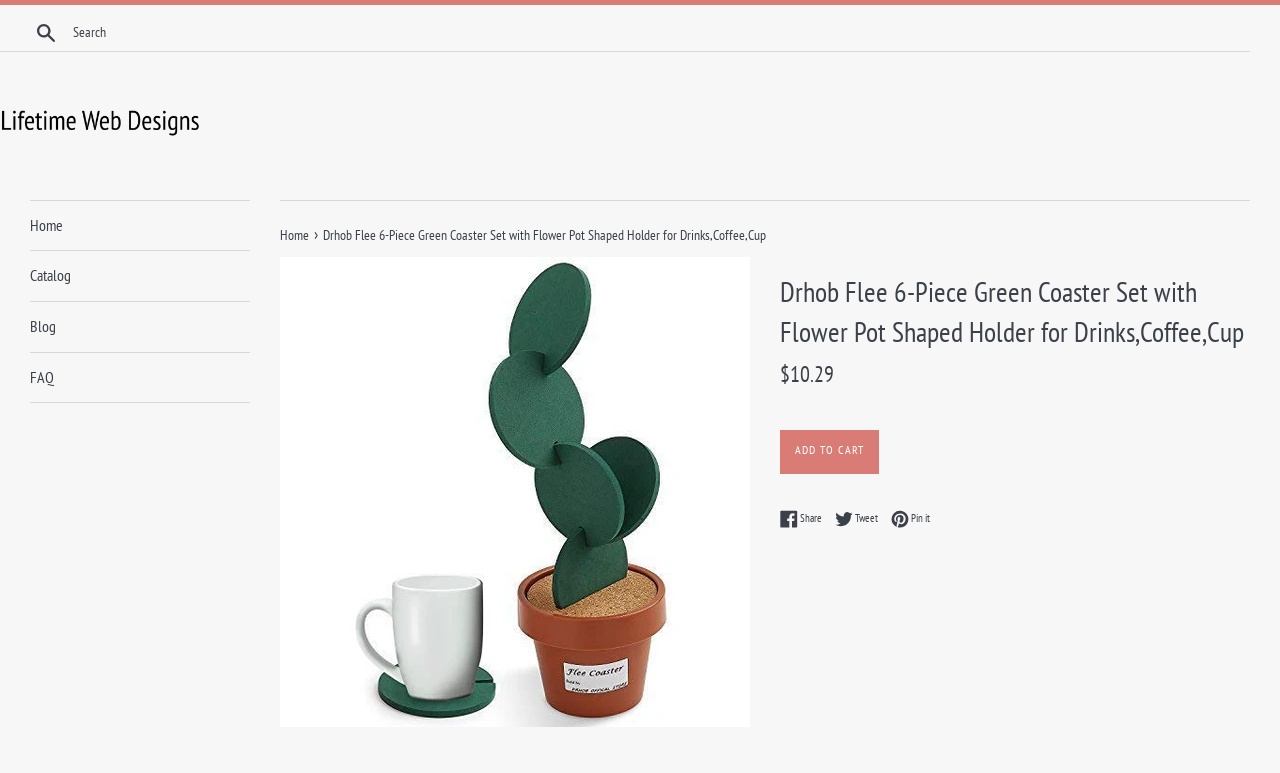How many pieces are in the coaster set?
Provide a detailed and well-explained answer to the question.

I found the answer by looking at the product name, which says 'Drhob Flee 6-Piece Green Coaster Set', indicating that the set contains 6 pieces.